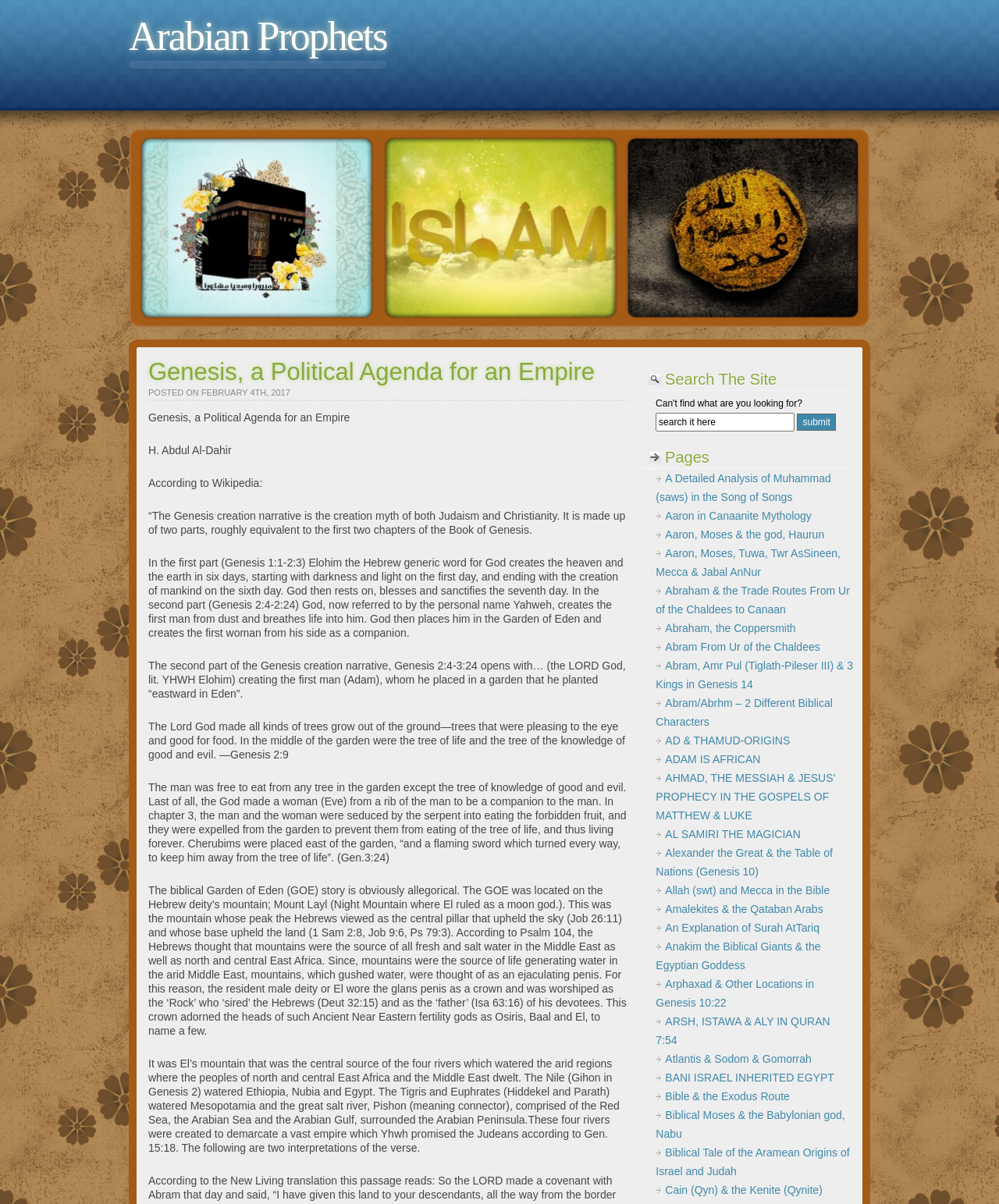Pinpoint the bounding box coordinates of the element to be clicked to execute the instruction: "search it here".

[0.656, 0.343, 0.795, 0.358]